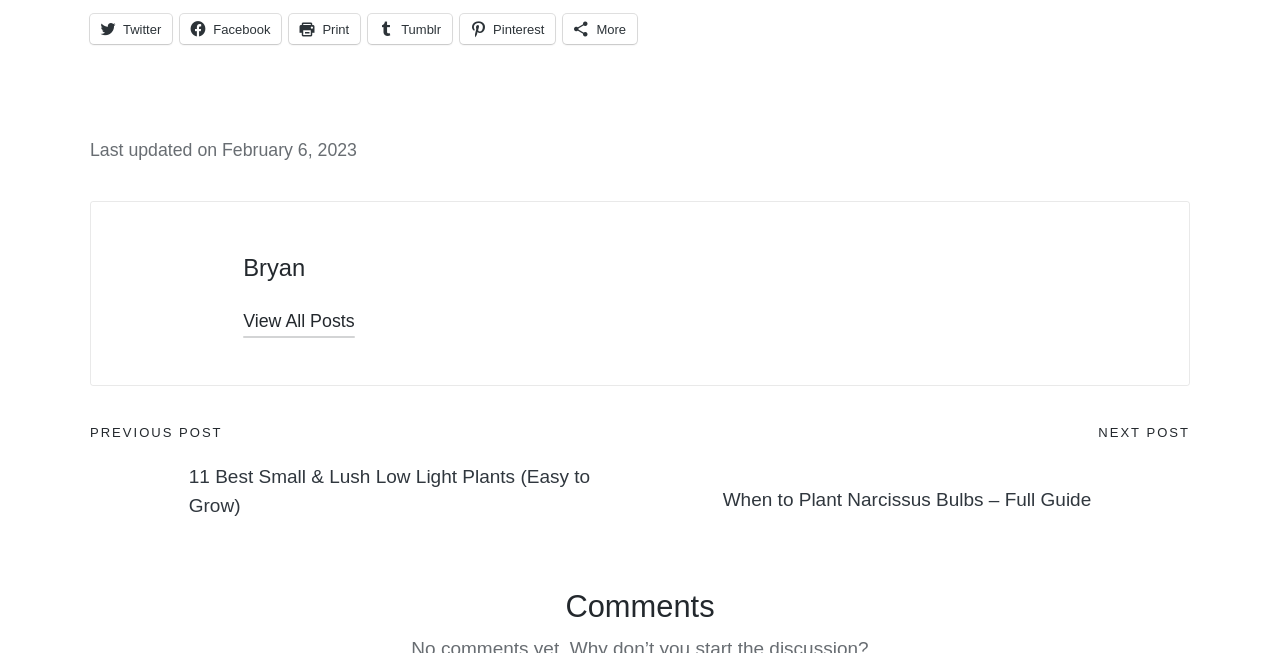What is the purpose of the 'View All Posts' button?
Using the image, respond with a single word or phrase.

To view all posts